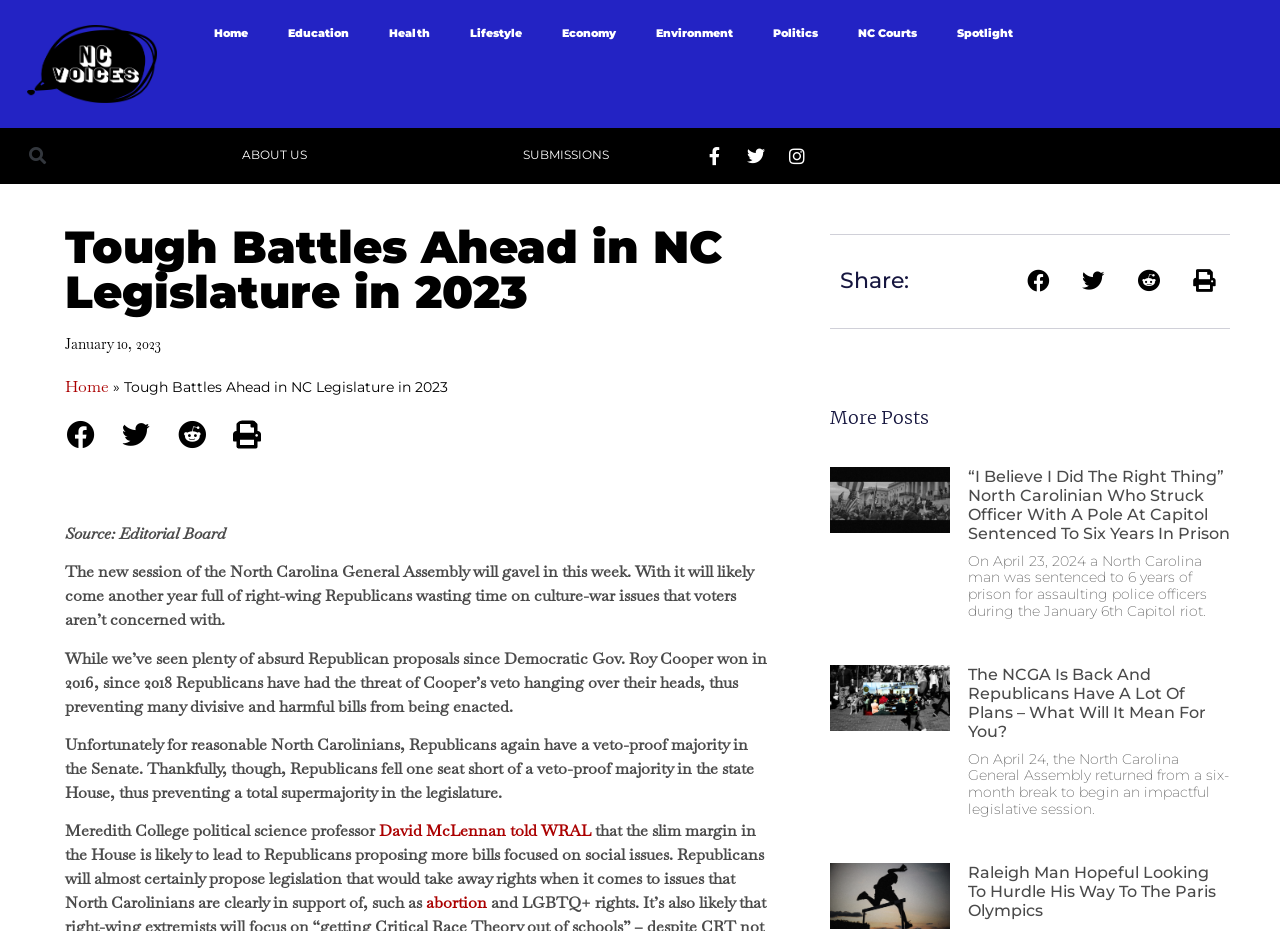Analyze the image and give a detailed response to the question:
How many social media links are there?

I counted the social media links at the top of the webpage, which are Facebook, Twitter, and Instagram, so there are 3 social media links.